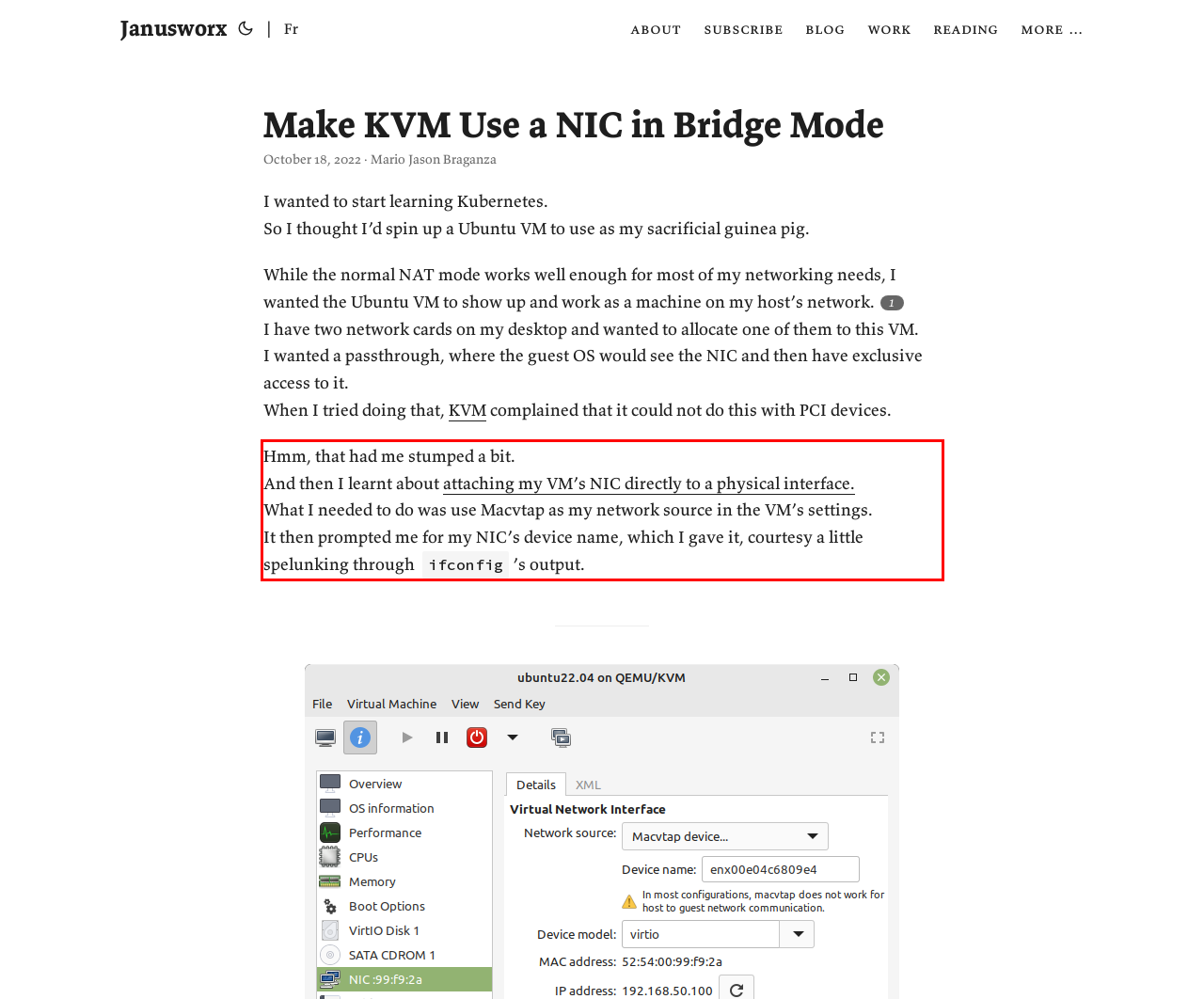Given a screenshot of a webpage, identify the red bounding box and perform OCR to recognize the text within that box.

Hmm, that had me stumped a bit. And then I learnt about attaching my VM’s NIC directly to a physical interface. What I needed to do was use Macvtap as my network source in the VM’s settings. It then prompted me for my NIC’s device name, which I gave it, courtesy a little spelunking through ifconfig’s output.